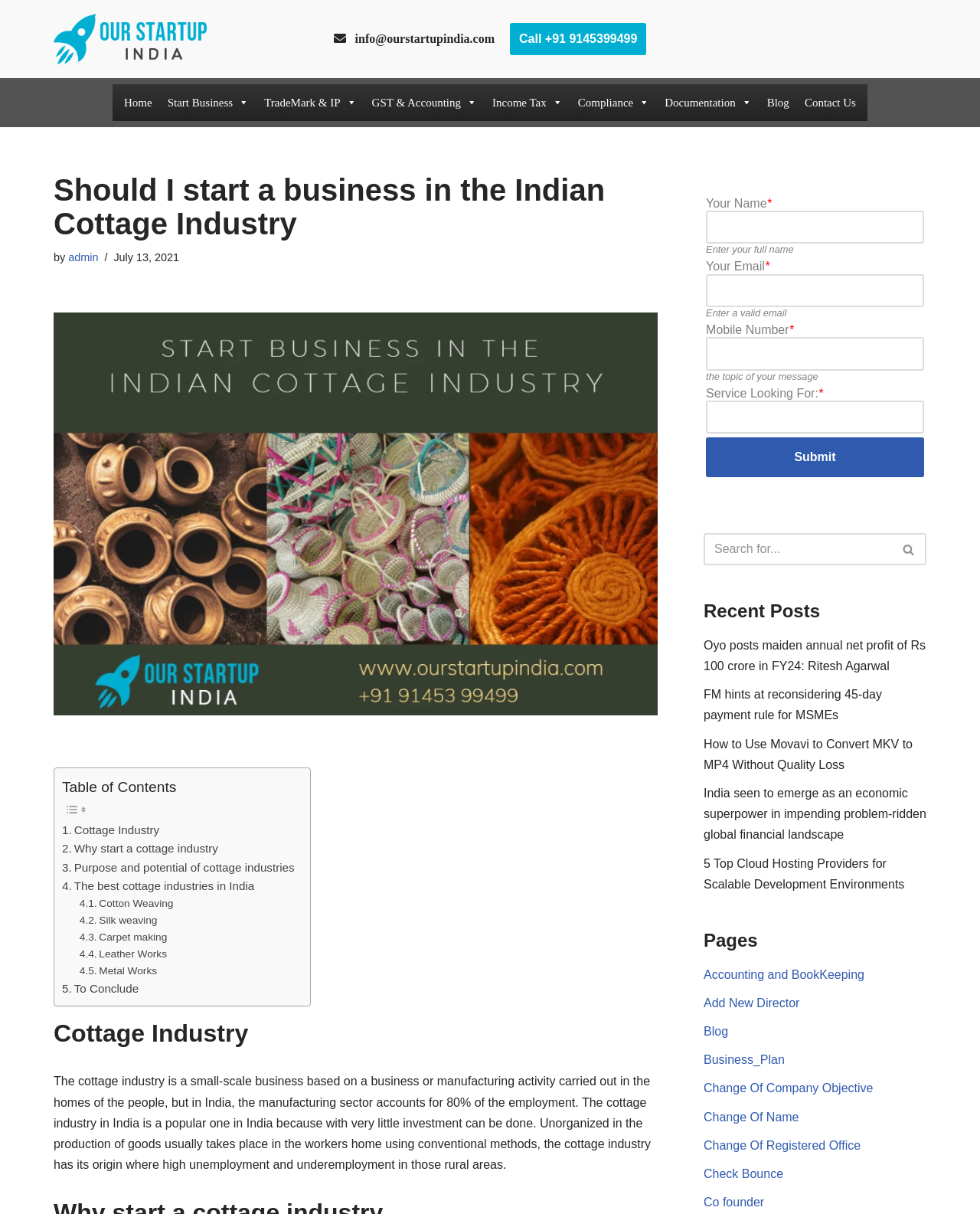Show the bounding box coordinates of the element that should be clicked to complete the task: "Fill in the 'Your Name' field".

[0.72, 0.173, 0.943, 0.201]